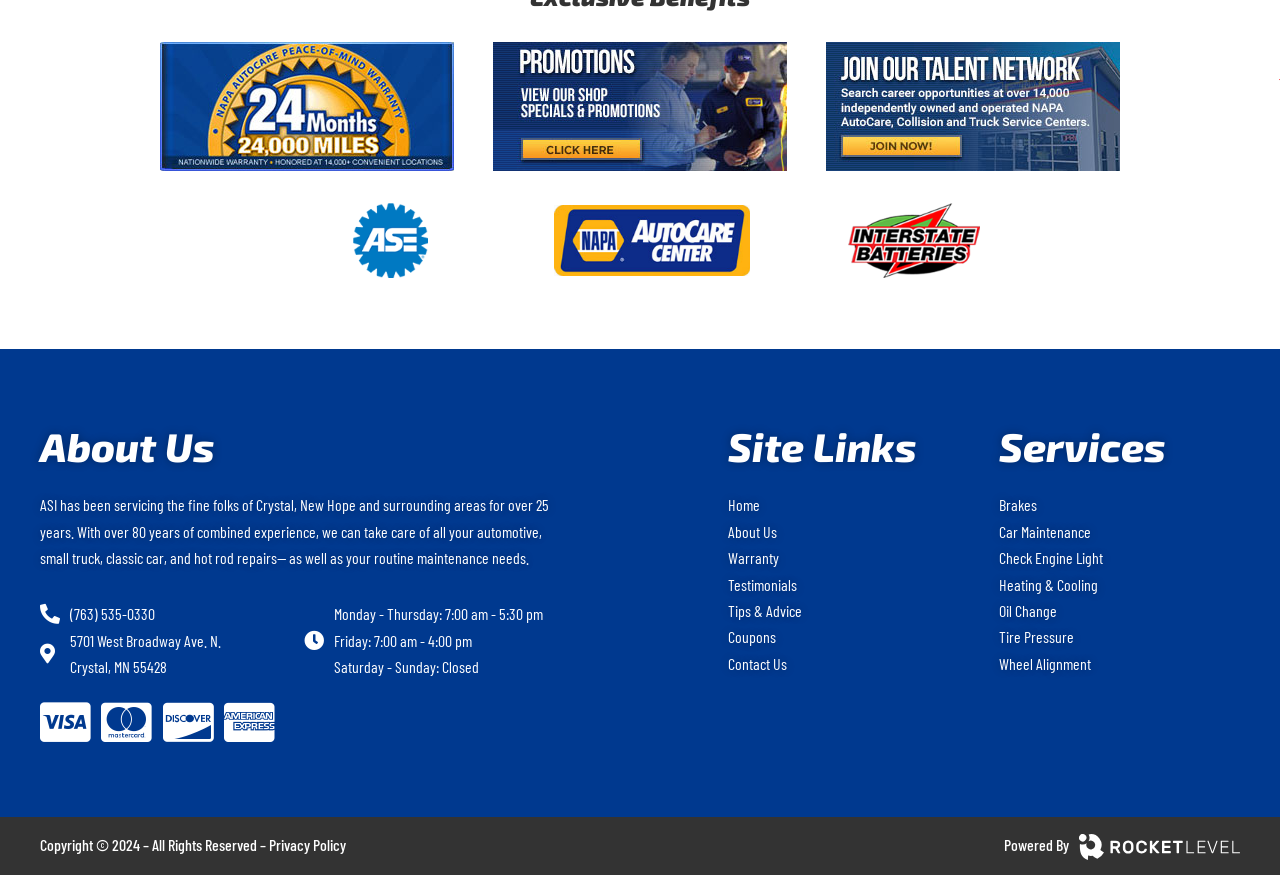For the given element description (763) 535-0330, determine the bounding box coordinates of the UI element. The coordinates should follow the format (top-left x, top-left y, bottom-right x, bottom-right y) and be within the range of 0 to 1.

[0.031, 0.687, 0.121, 0.717]